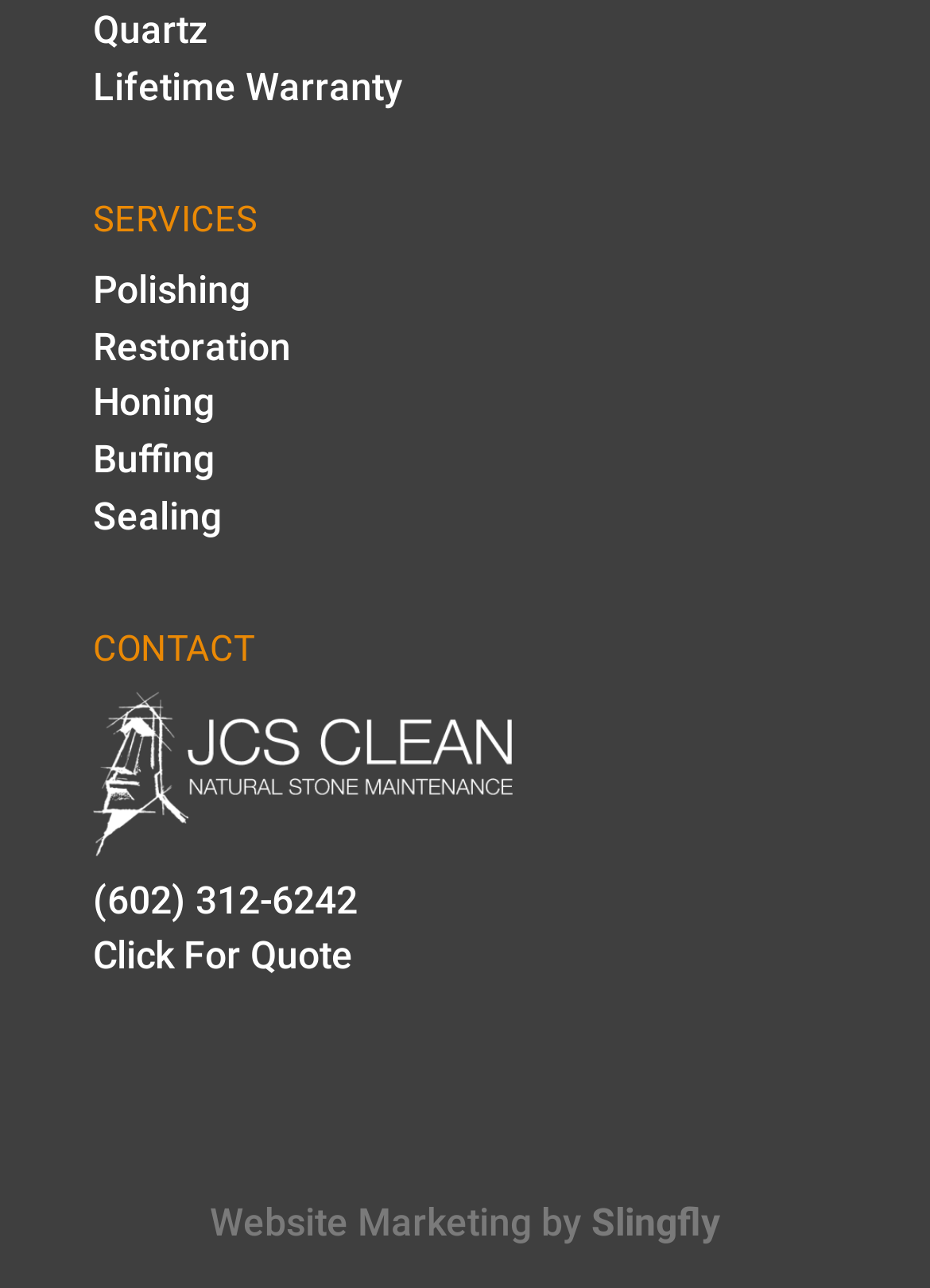Using the details from the image, please elaborate on the following question: Who is responsible for the website marketing?

The website marketing is done by 'Slingfly', which is mentioned at the bottom of the webpage as a link element.